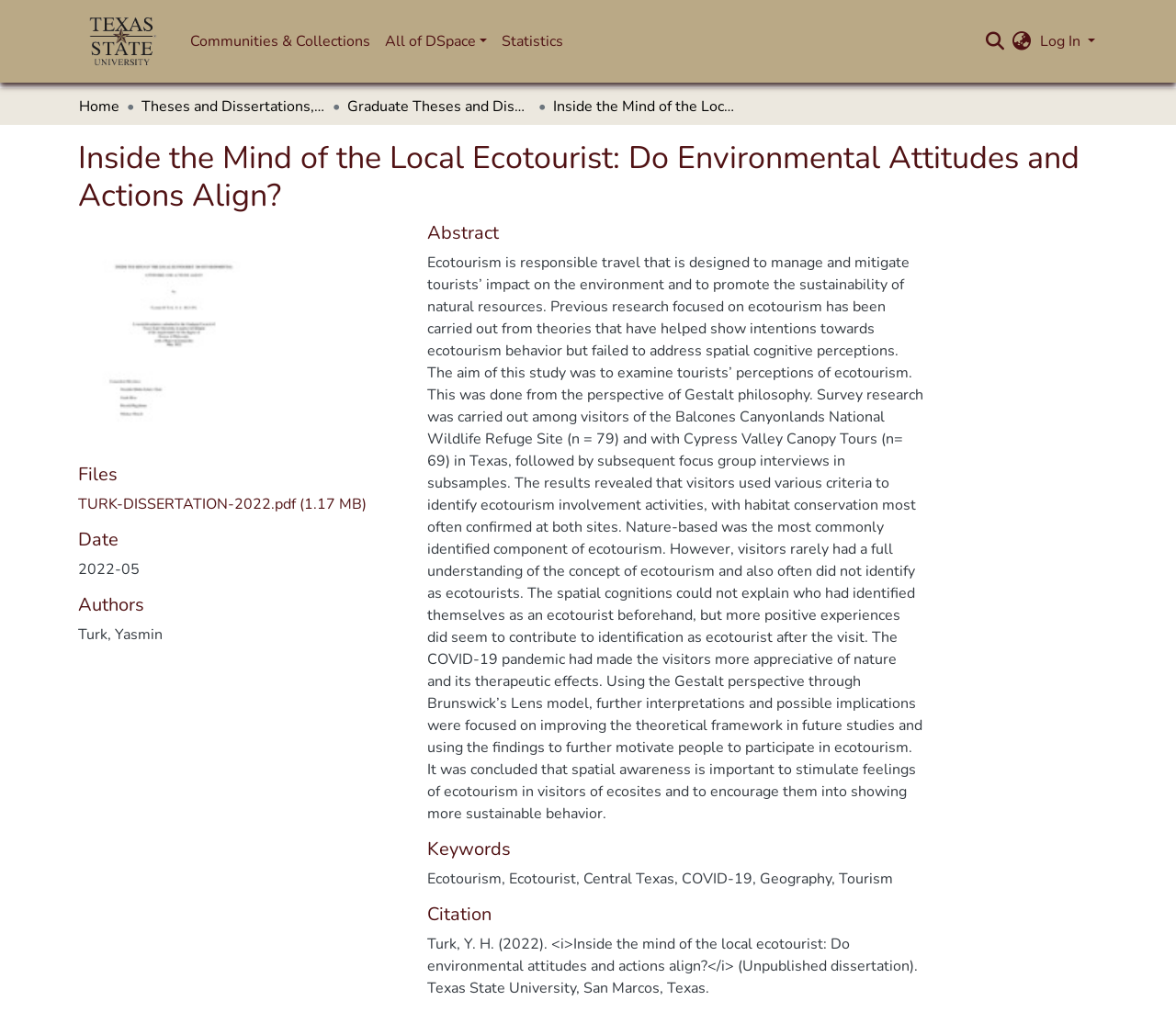Examine the image carefully and respond to the question with a detailed answer: 
What is the name of the repository logo?

I found the answer by looking at the navigation bar at the top of the webpage, where I saw a link with the text 'Repository logo' and an image with the same description.